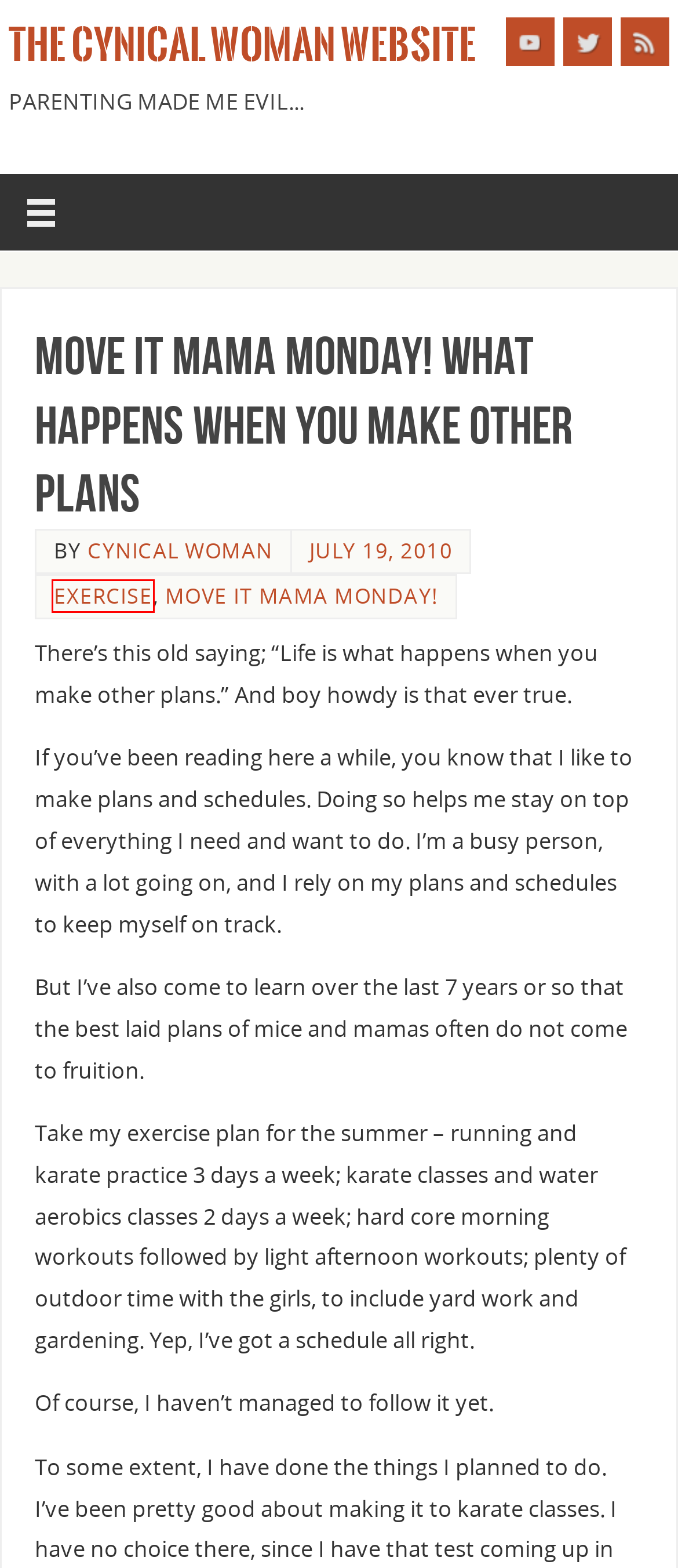Using the screenshot of a webpage with a red bounding box, pick the webpage description that most accurately represents the new webpage after the element inside the red box is clicked. Here are the candidates:
A. The Cynical Woman Website – Parenting made me evil…
B. Move It Mama Monday! – The Cynical Woman Website
C. Blog Tool, Publishing Platform, and CMS – WordPress.org
D. Exercise – The Cynical Woman Website
E. Sunday Contentments – Video games – The Cynical Woman Website
F. Free and Premium WordPress Themes • Cryout Creations
G. Cynical Woman – The Cynical Woman Website
H. Rats! Episode 27 – Make way for baby! – The Cynical Woman Website

D